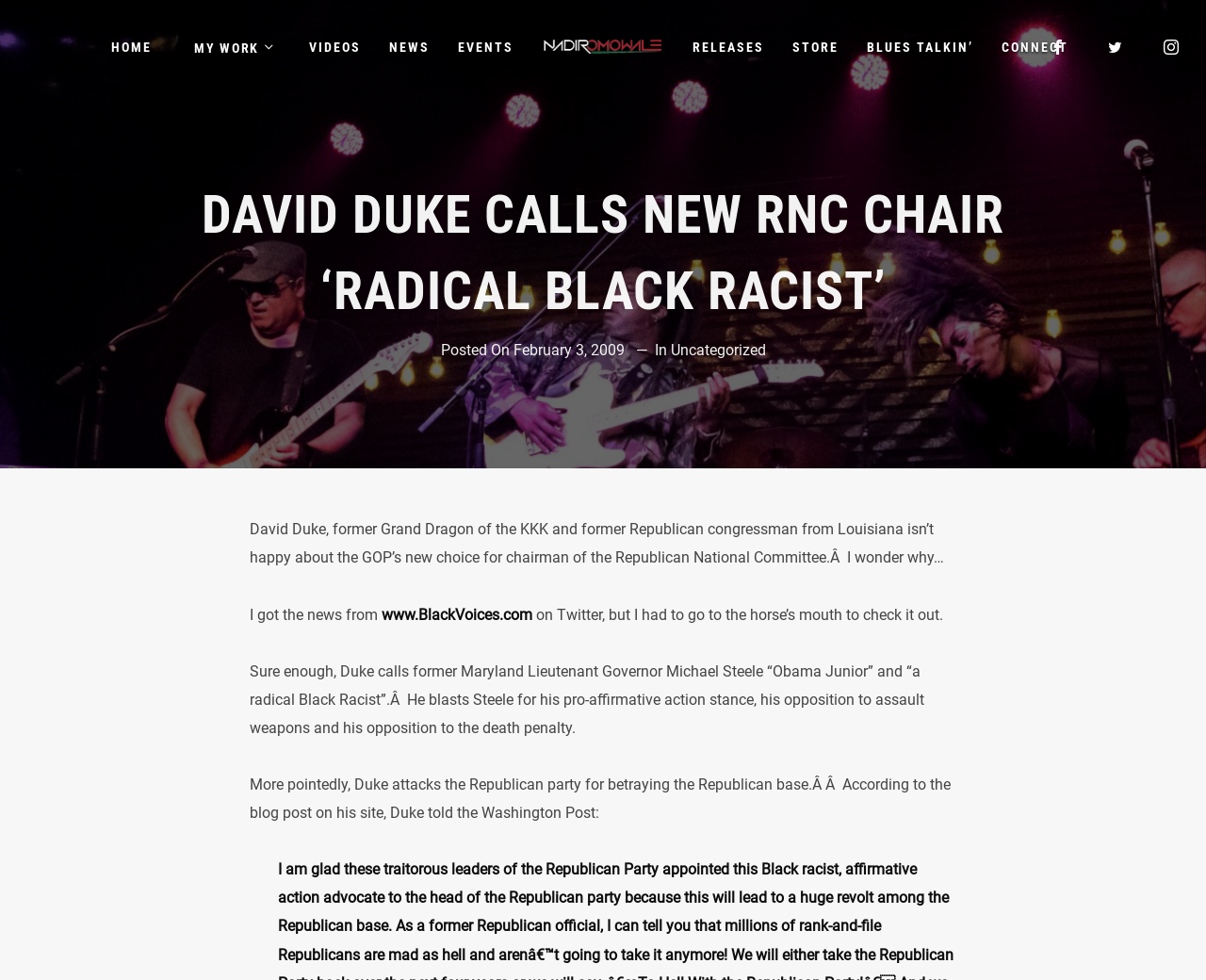Answer the following query with a single word or phrase:
What is the title of the blog post?

David Duke Calls New RNC Chair 'Radical Black Racist'